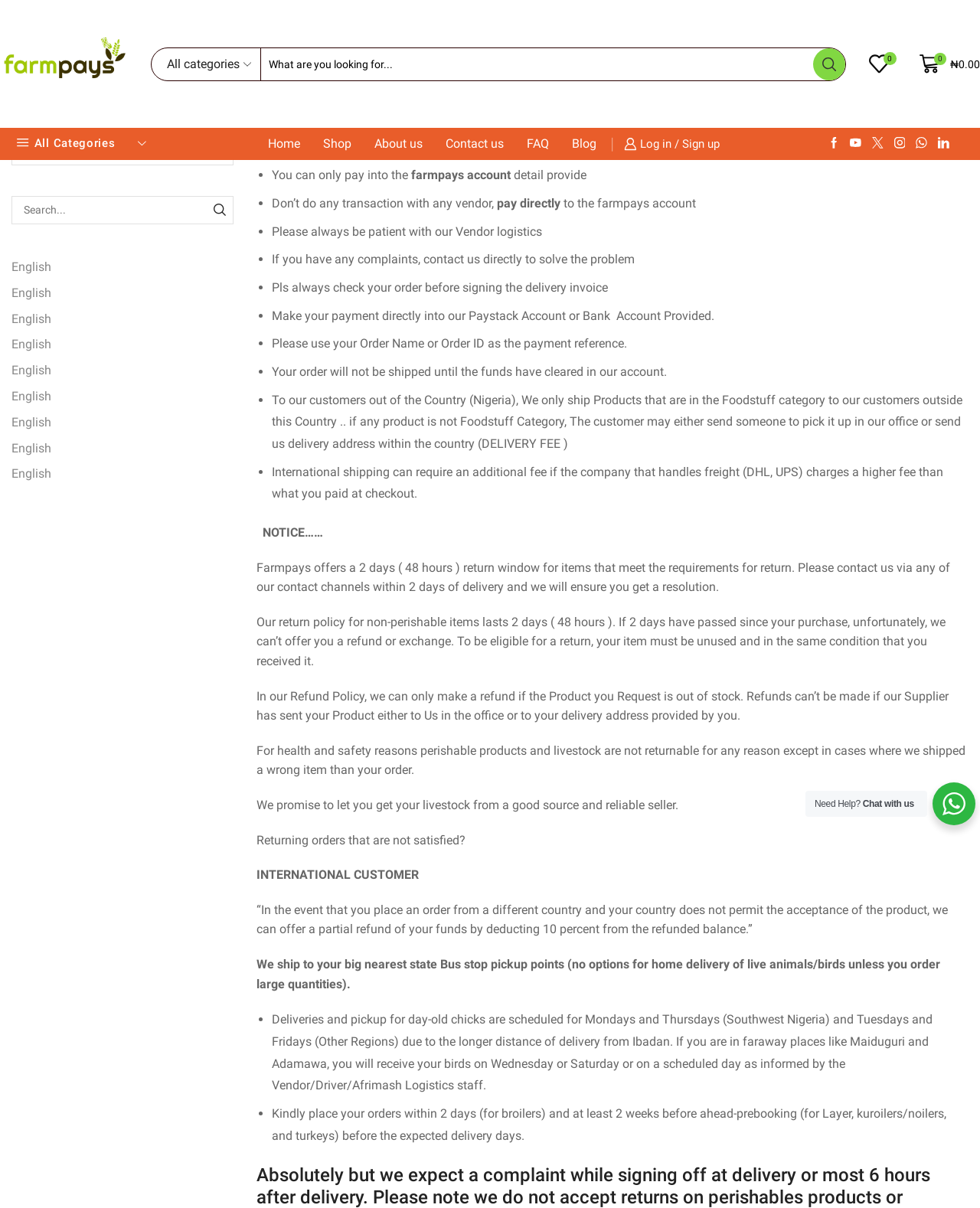What is the purpose of the links at the bottom of the page?
Can you provide a detailed and comprehensive answer to the question?

The links at the bottom of the page, including Facebook, Youtube, Twitter, Instagram, and Linkedin, are likely intended to connect users to the website's social media profiles, allowing them to stay updated on the latest news and promotions.